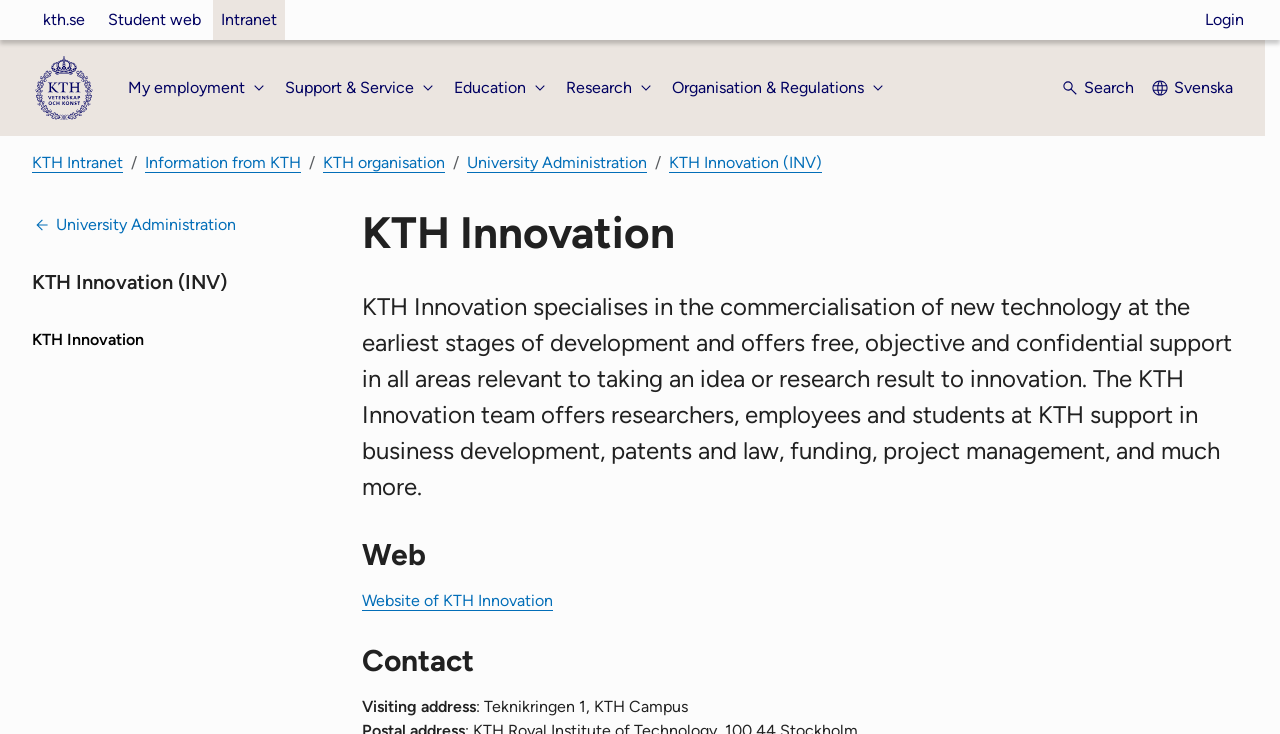Provide the bounding box coordinates of the section that needs to be clicked to accomplish the following instruction: "Visit the 'Website of KTH Innovation'."

[0.283, 0.805, 0.432, 0.831]